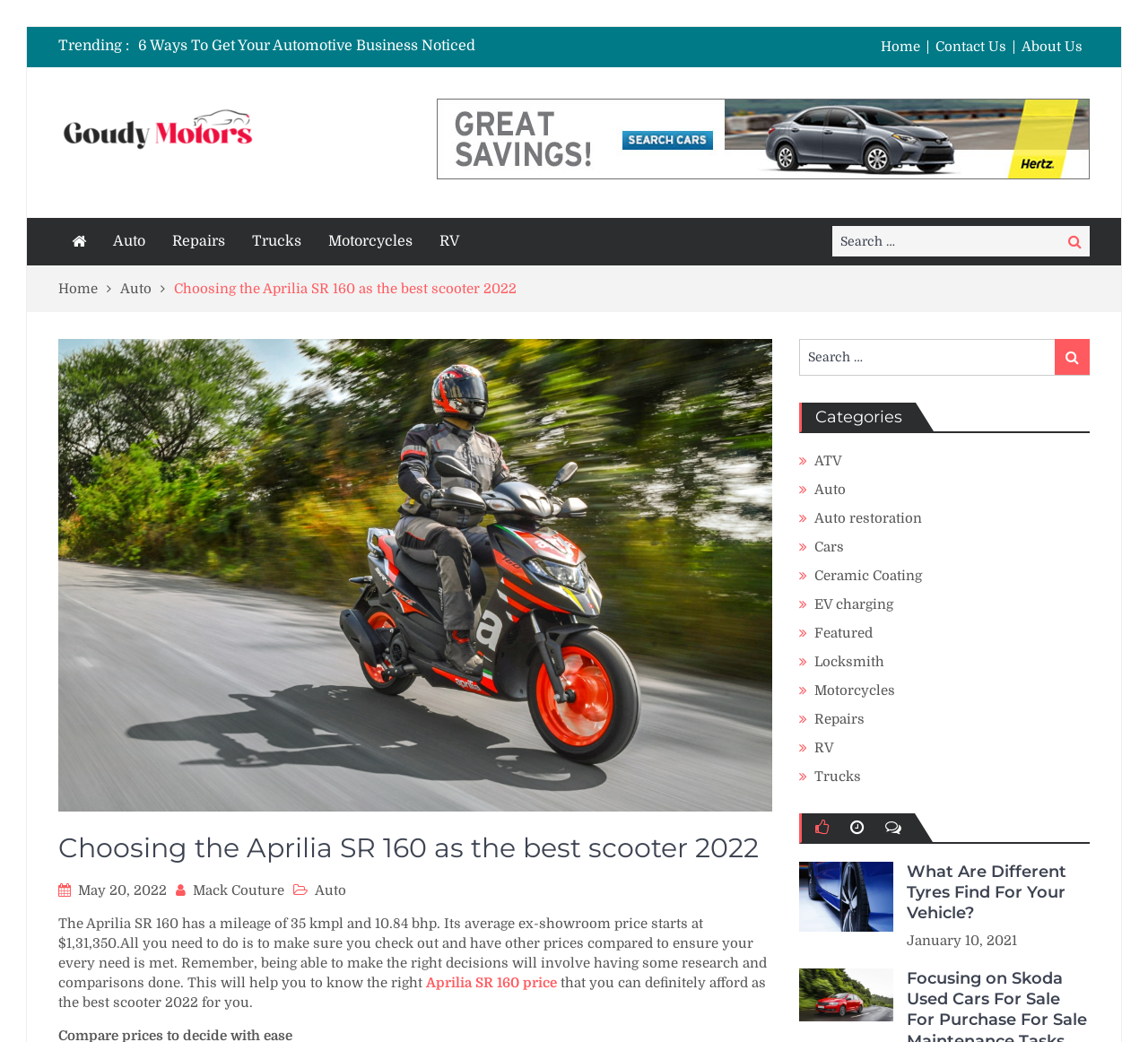Describe all visible elements and their arrangement on the webpage.

This webpage is about choosing the Aprilia SR 160 as the best scooter in 2022. At the top, there is a navigation bar with links to "Home", "Contact Us", and "About Us". Below this, there is a search bar with a button to search for specific content. 

On the left side, there is a menu with various categories, including "Auto", "Repairs", "Trucks", "Motorcycles", and "RV". There is also a "Trending" section with a link to an article titled "6 Ways To Get Your Automotive Business Noticed". 

The main content of the webpage is an article about the Aprilia SR 160 scooter, which provides information about its mileage, horsepower, and average ex-showroom price. The article also advises readers to research and compare prices to ensure they meet their needs. 

There are several links within the article, including one to "Aprilia SR 160 price" and another to a related article. Below the article, there is a section titled "Categories" with links to various topics, such as "ATV", "Auto restoration", "Cars", and "EV charging". 

Further down, there is another section with links to social media platforms and a heading that reads "What Are Different Tyres Find For Your Vehicle?" with a link to a related article. The webpage also displays the date "January 10, 2021" and has a logo of "Goudy Motors" at the top left corner.